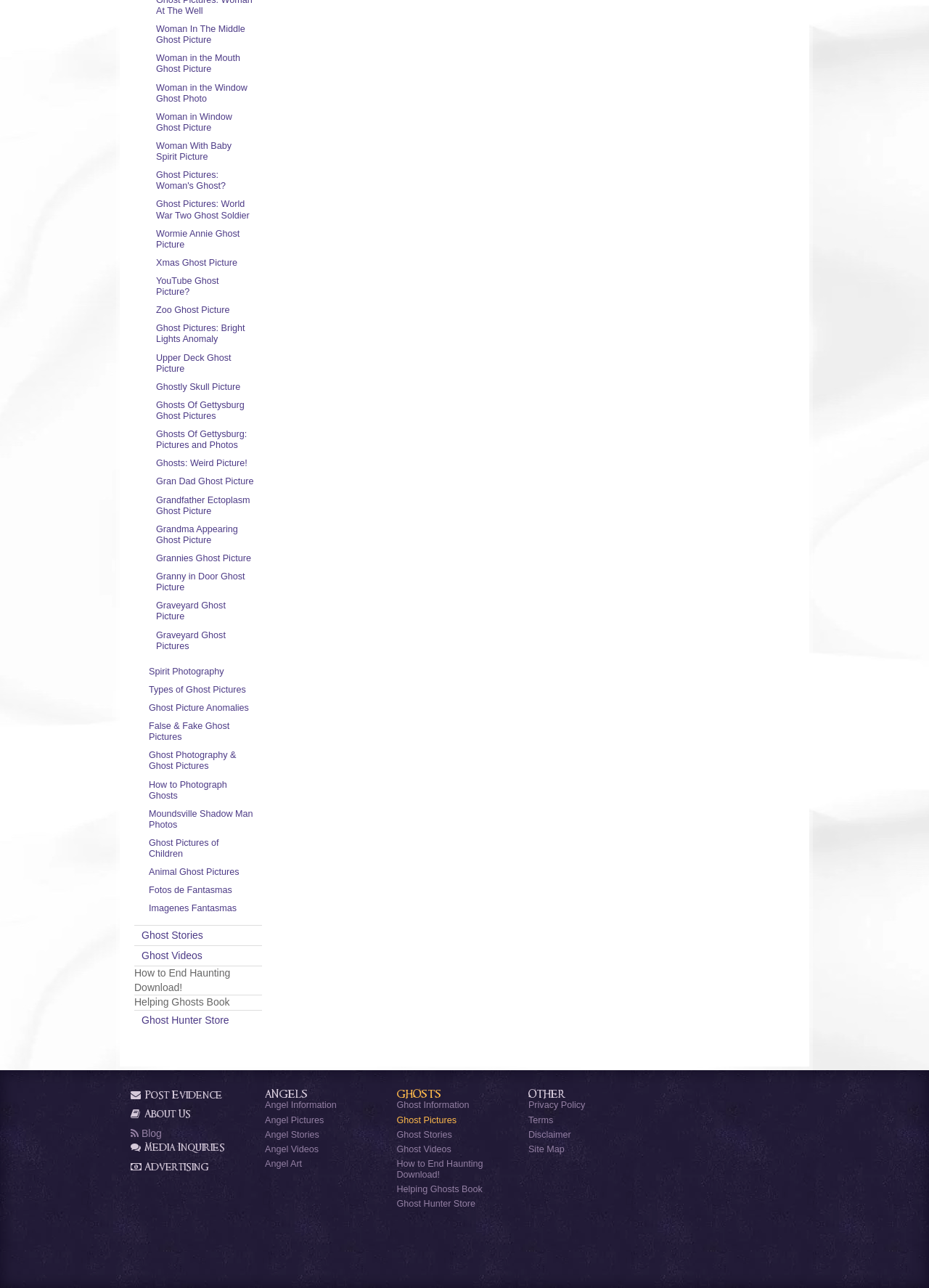Show me the bounding box coordinates of the clickable region to achieve the task as per the instruction: "Post Evidence".

[0.141, 0.845, 0.266, 0.856]